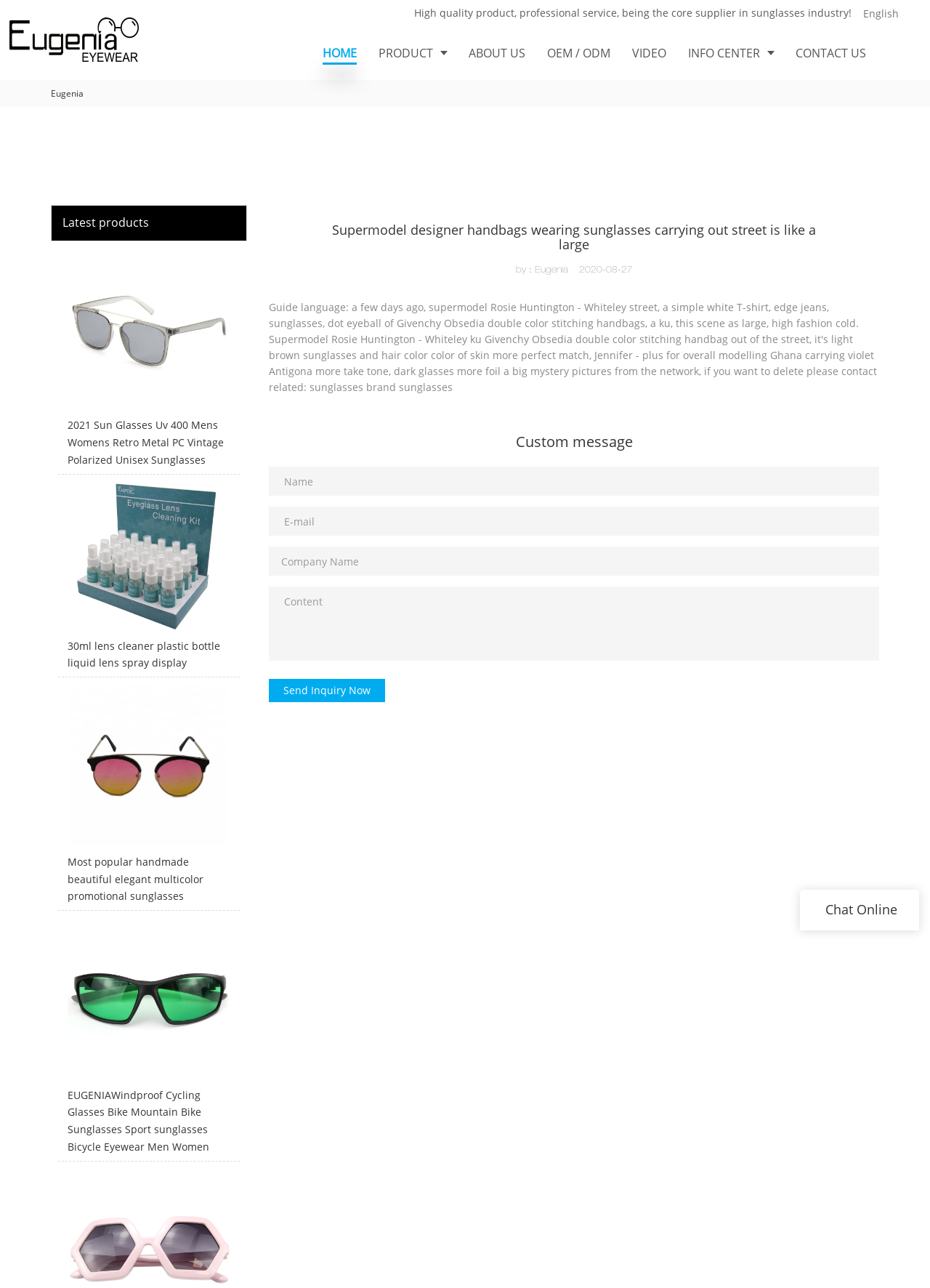Please find the bounding box coordinates (top-left x, top-left y, bottom-right x, bottom-right y) in the screenshot for the UI element described as follows: ABOUT US

[0.471, 0.02, 0.556, 0.062]